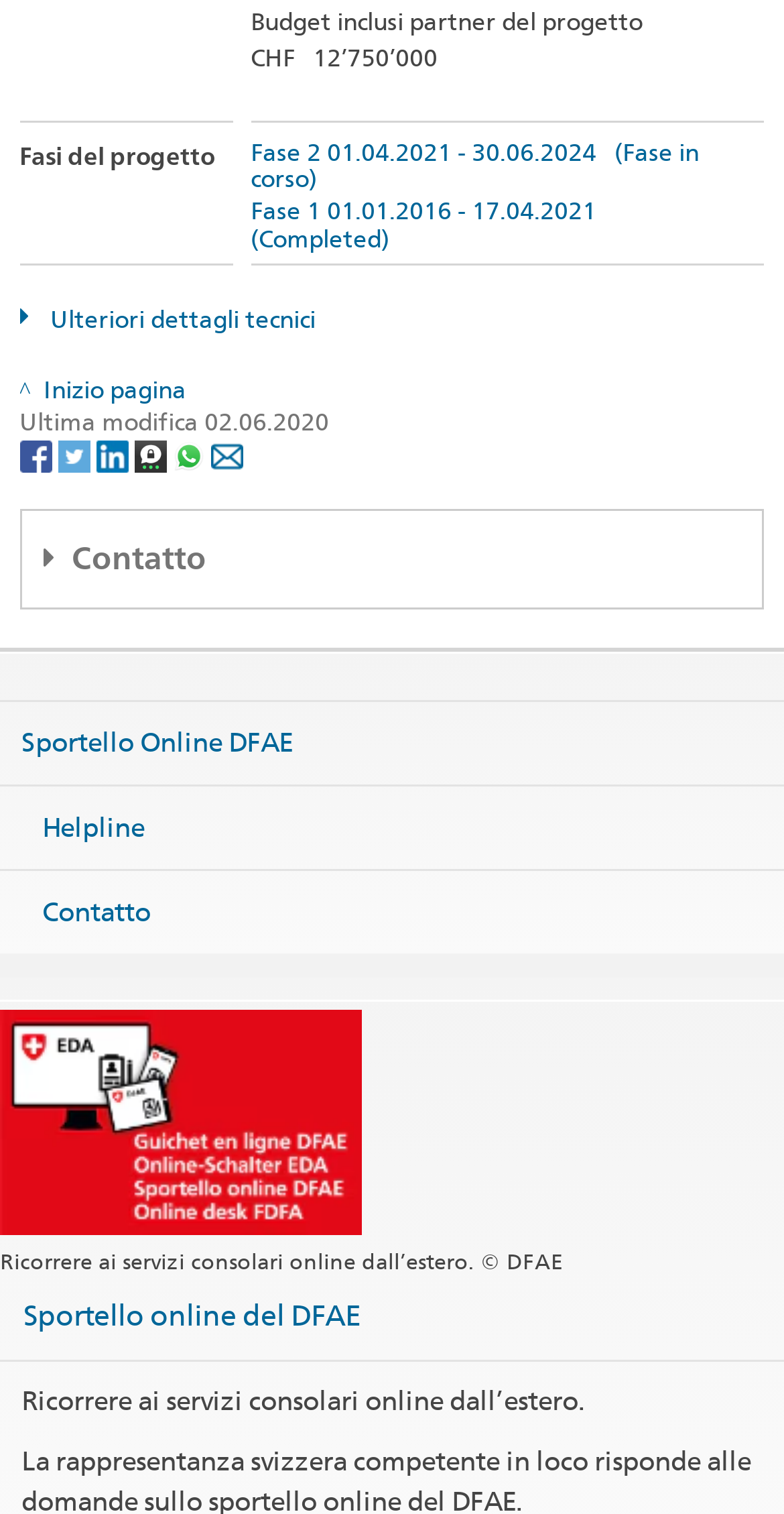Please find the bounding box coordinates of the section that needs to be clicked to achieve this instruction: "Click on 'Ulteriori dettagli tecnici'".

[0.025, 0.201, 0.402, 0.221]